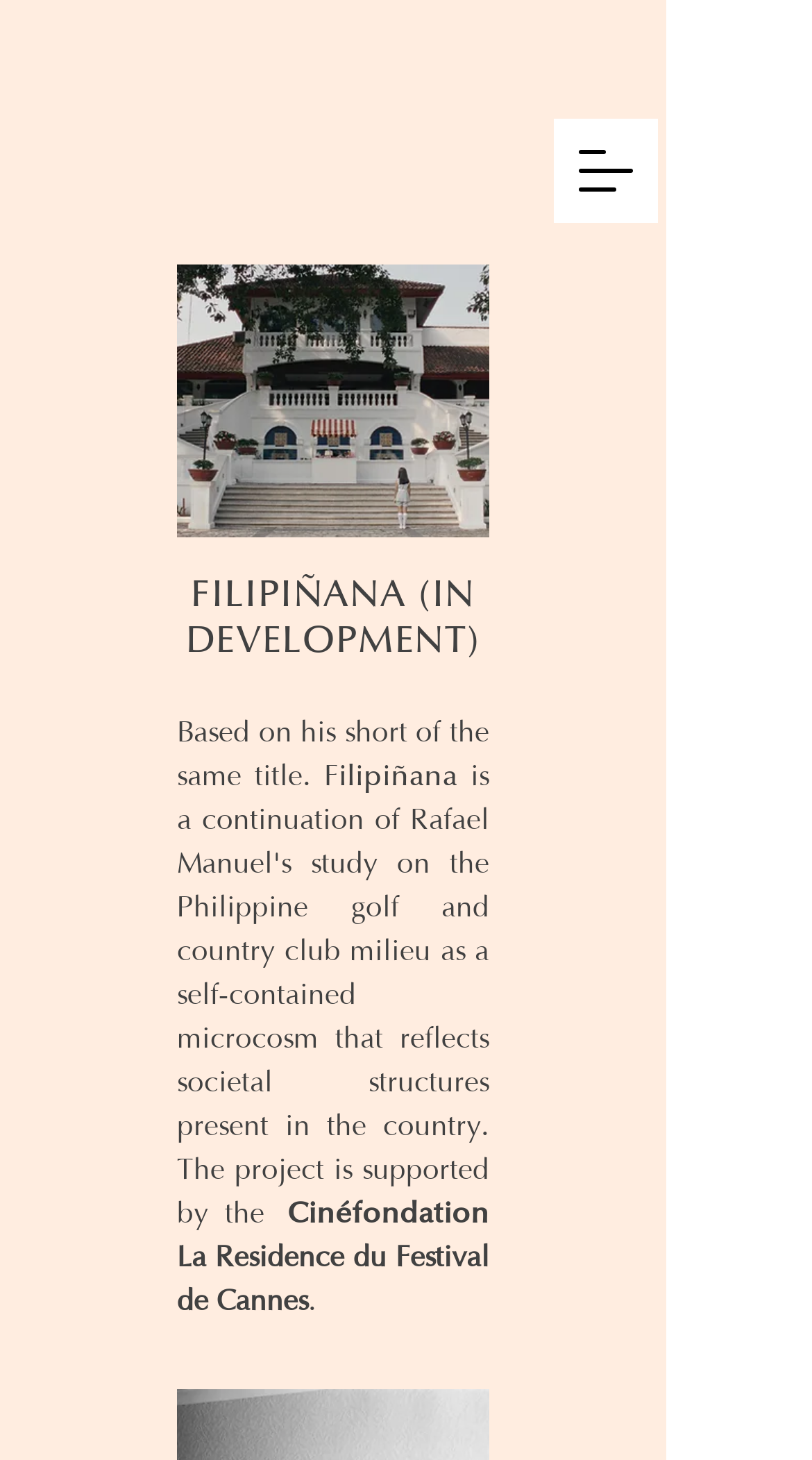Use a single word or phrase to answer the question:
What organization is associated with the film?

Cinéfondation